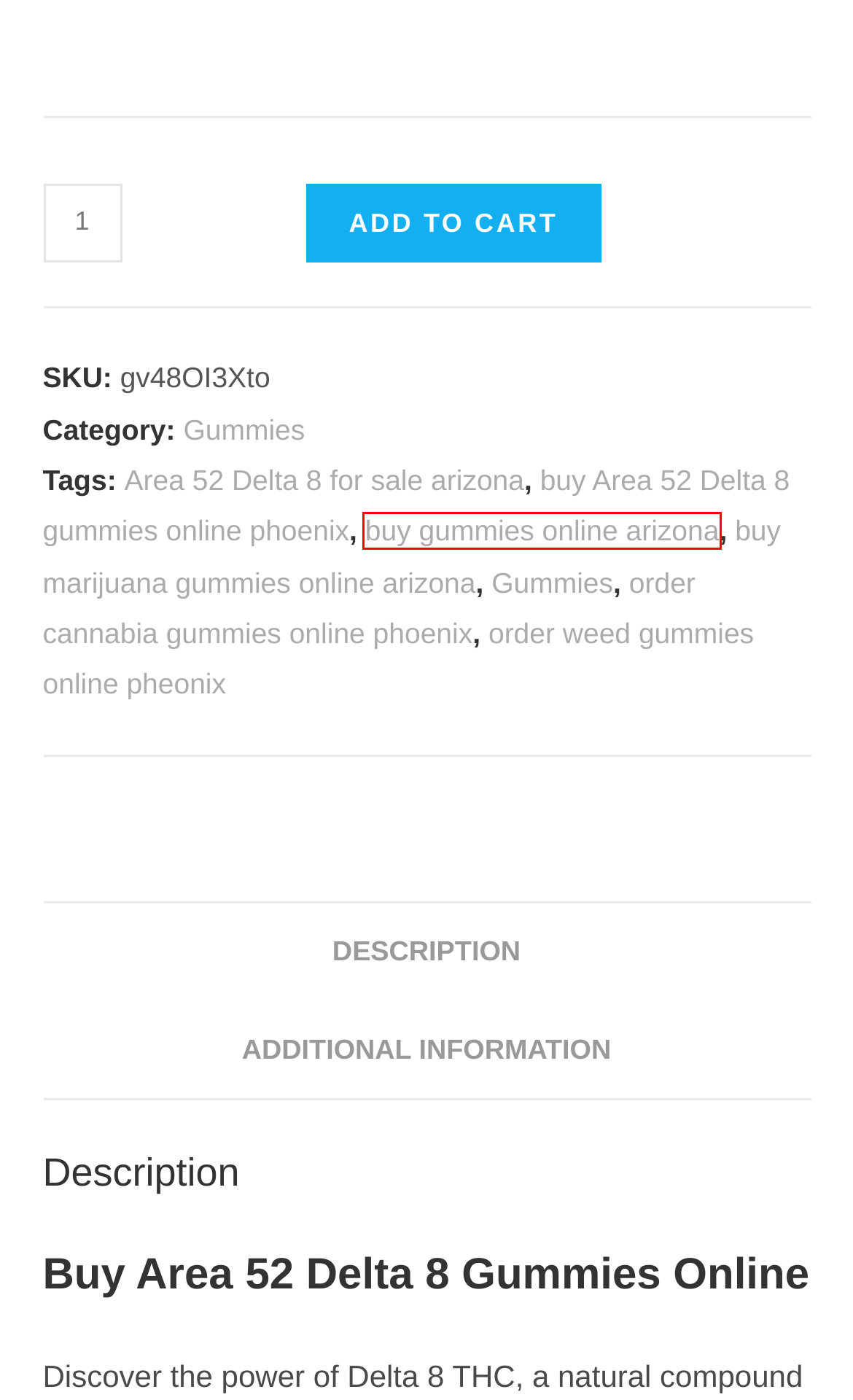Review the webpage screenshot and focus on the UI element within the red bounding box. Select the best-matching webpage description for the new webpage that follows after clicking the highlighted element. Here are the candidates:
A. Gummies - Green Herb Med Center
B. Cart - Green Herb Med Center
C. Buy Area 52 Delta 8 Gummies Online Phoenix - Green Herb Med Center
D. Buy Marijuana Gummies Online Arizona - Green Herb Med Center
E. Buy Gummies Online Arizona - Green Herb Med Center
F. Area 52 Delta 8 For Sale Arizona - Green Herb Med Center
G. Order Weed Gummies Online Pheonix - Green Herb Med Center
H. Order Cannabia Gummies Online Phoenix - Green Herb Med Center

E